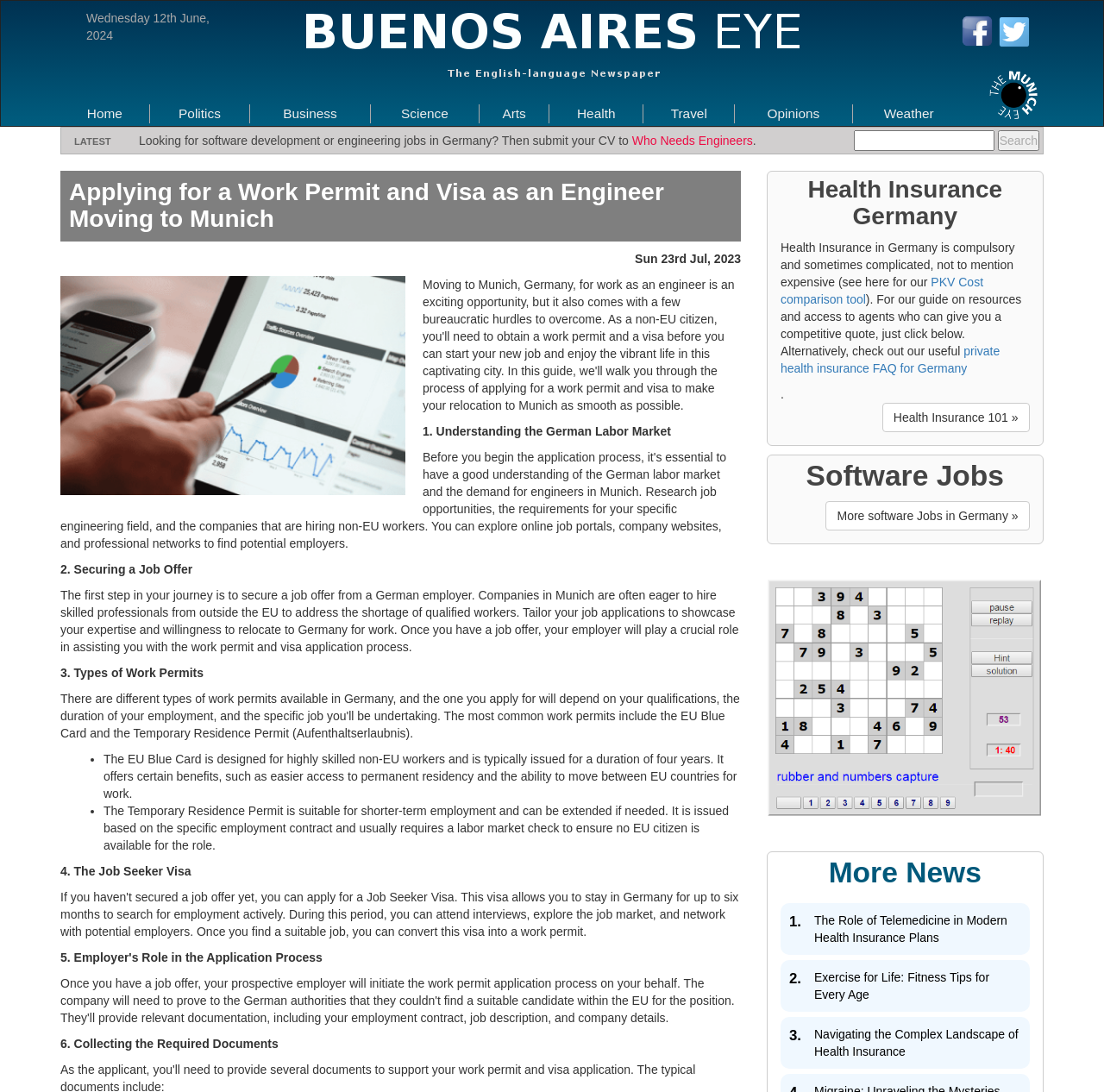Determine the bounding box coordinates for the UI element matching this description: "Customize".

None